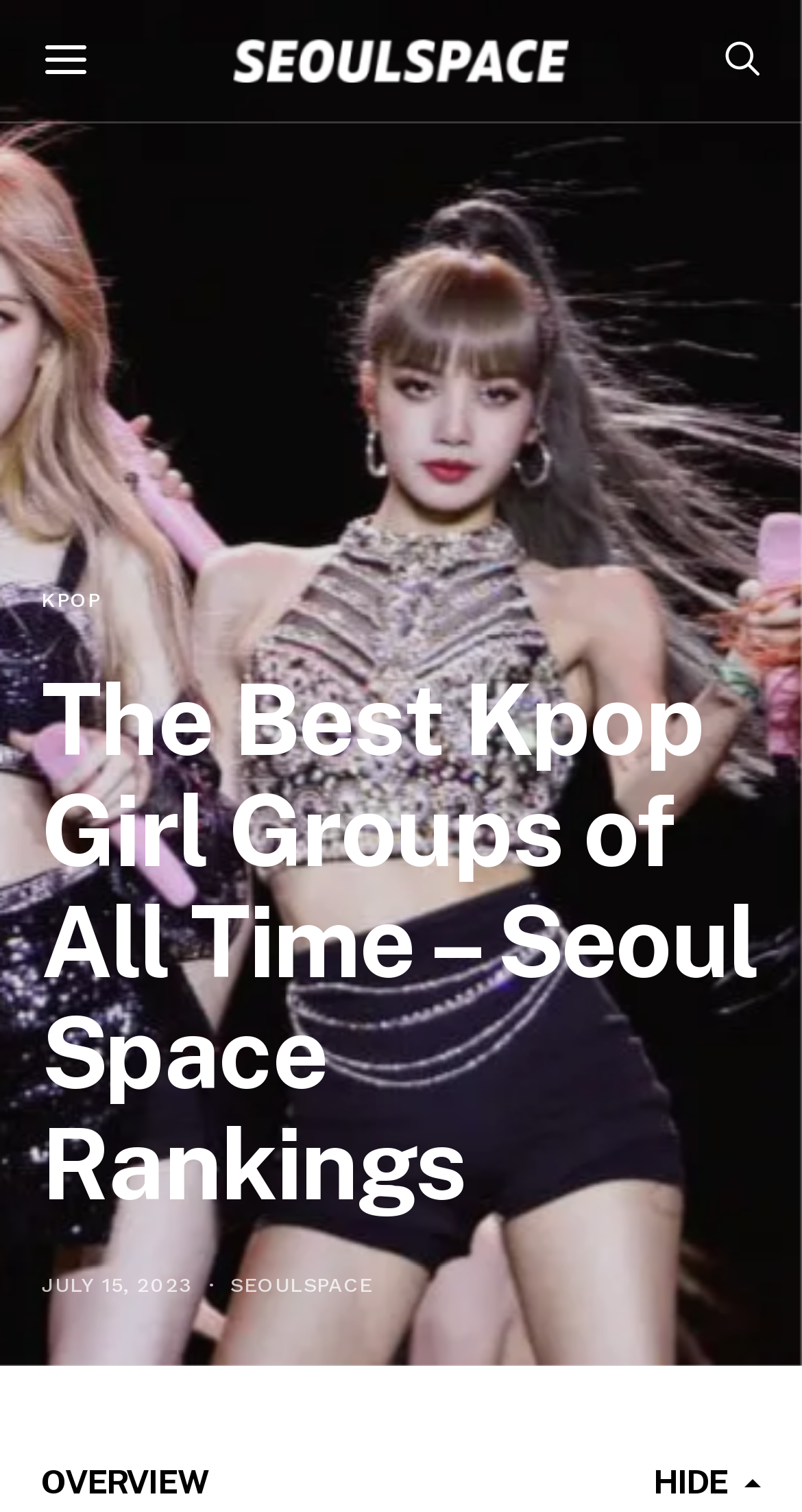Using the webpage screenshot, find the UI element described by alt="SEOULSPACE". Provide the bounding box coordinates in the format (top-left x, top-left y, bottom-right x, bottom-right y), ensuring all values are floating point numbers between 0 and 1.

[0.291, 0.014, 0.709, 0.066]